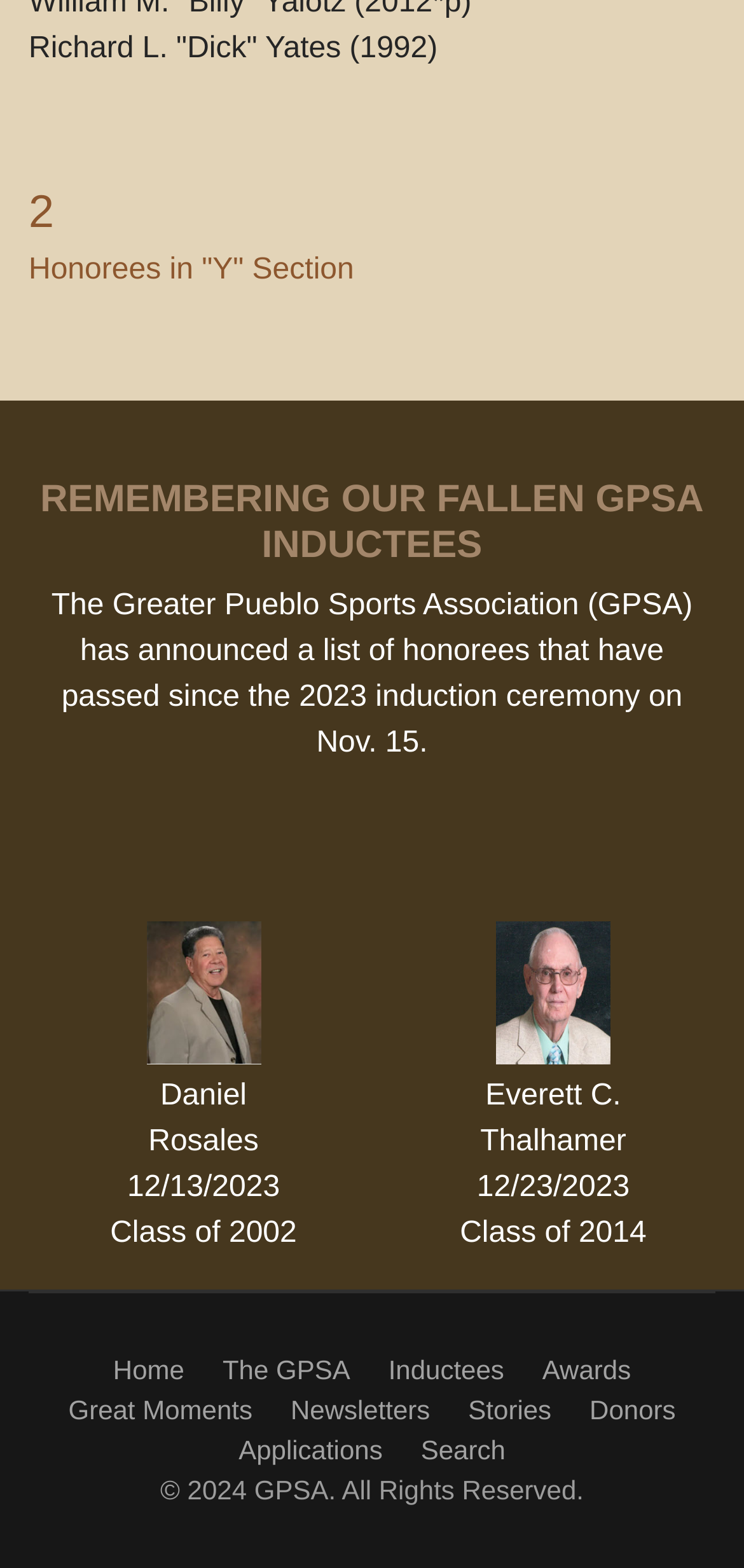Determine the bounding box coordinates of the area to click in order to meet this instruction: "view inductees".

[0.522, 0.862, 0.678, 0.887]